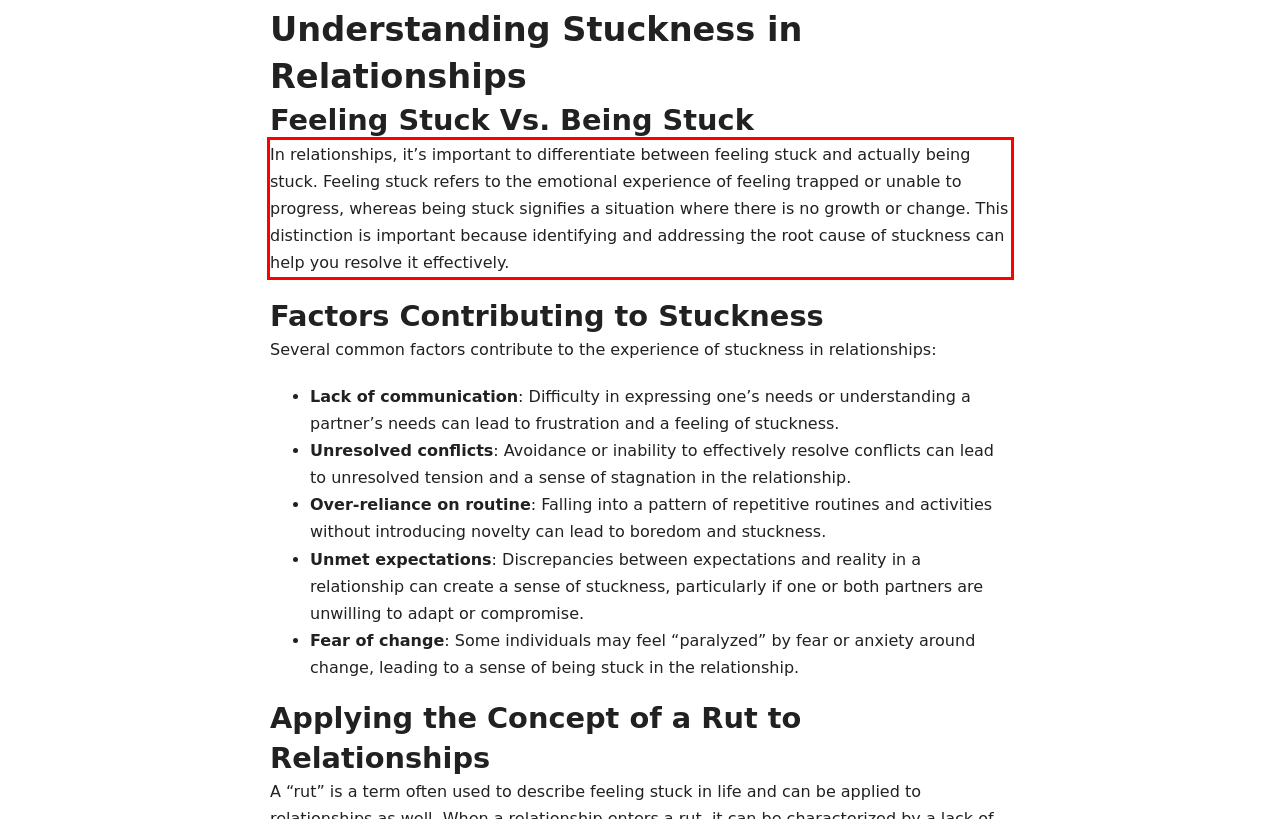Given a screenshot of a webpage with a red bounding box, please identify and retrieve the text inside the red rectangle.

In relationships, it’s important to differentiate between feeling stuck and actually being stuck. Feeling stuck refers to the emotional experience of feeling trapped or unable to progress, whereas being stuck signifies a situation where there is no growth or change. This distinction is important because identifying and addressing the root cause of stuckness can help you resolve it effectively.